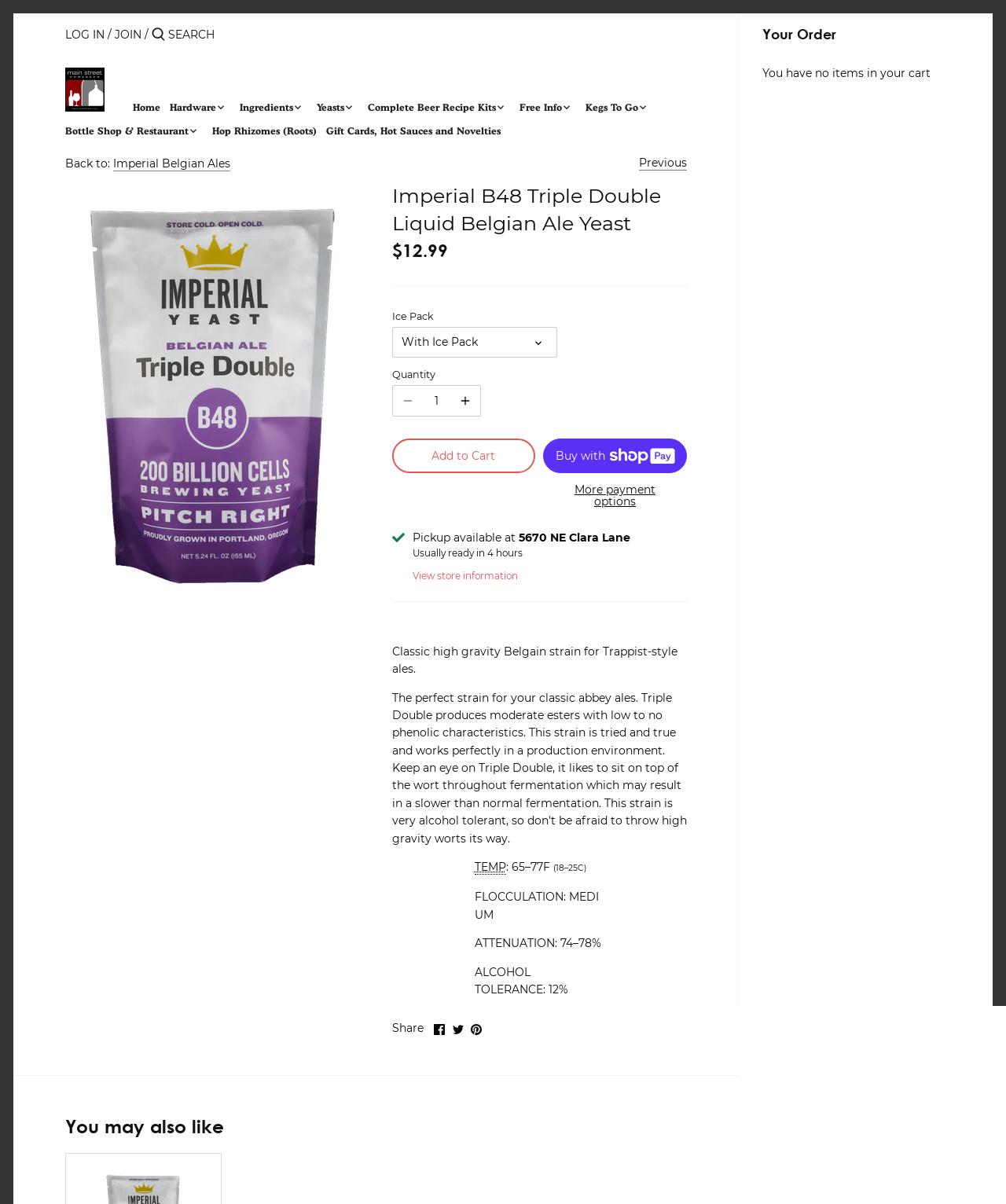Give a one-word or one-phrase response to the question: 
What is the price of the Imperial B48 Triple Double Liquid Belgian Ale Yeast?

$12.99